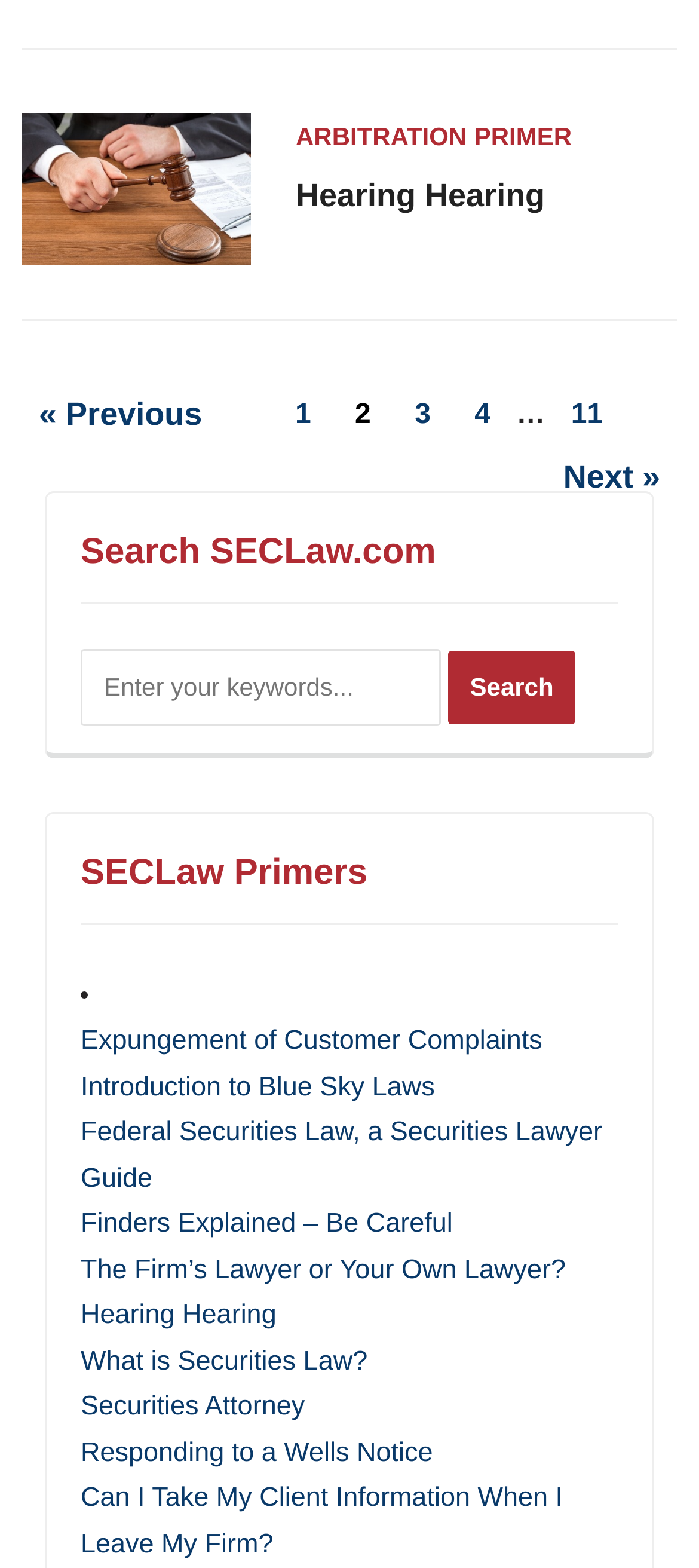Indicate the bounding box coordinates of the clickable region to achieve the following instruction: "Go to page 1."

[0.397, 0.255, 0.471, 0.275]